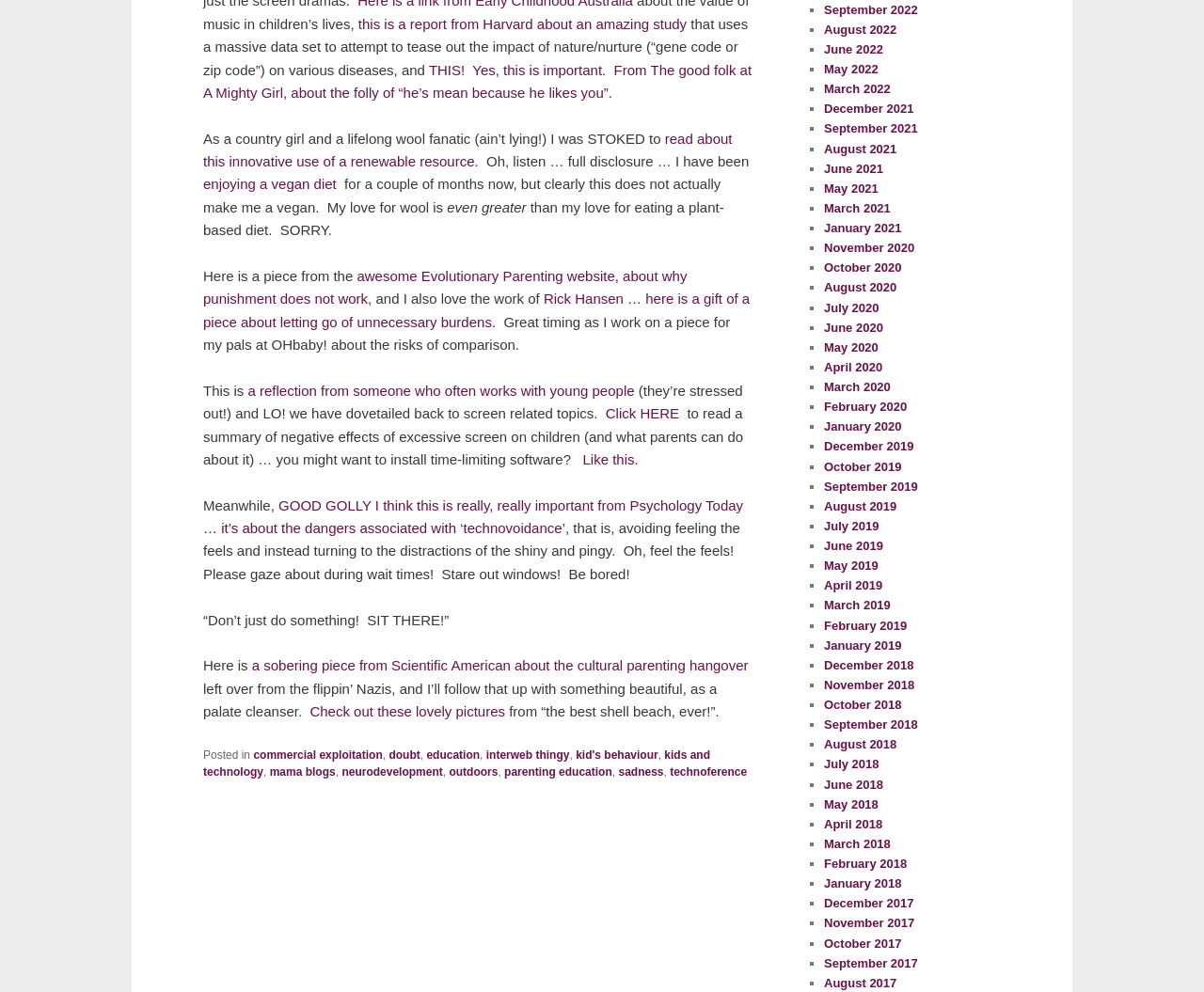What is the purpose of the link 'Click HERE'?
Using the image as a reference, give an elaborate response to the question.

The link 'Click HERE' is provided to allow readers to access a summary of the negative effects of excessive screen time on children and what parents can do about it.